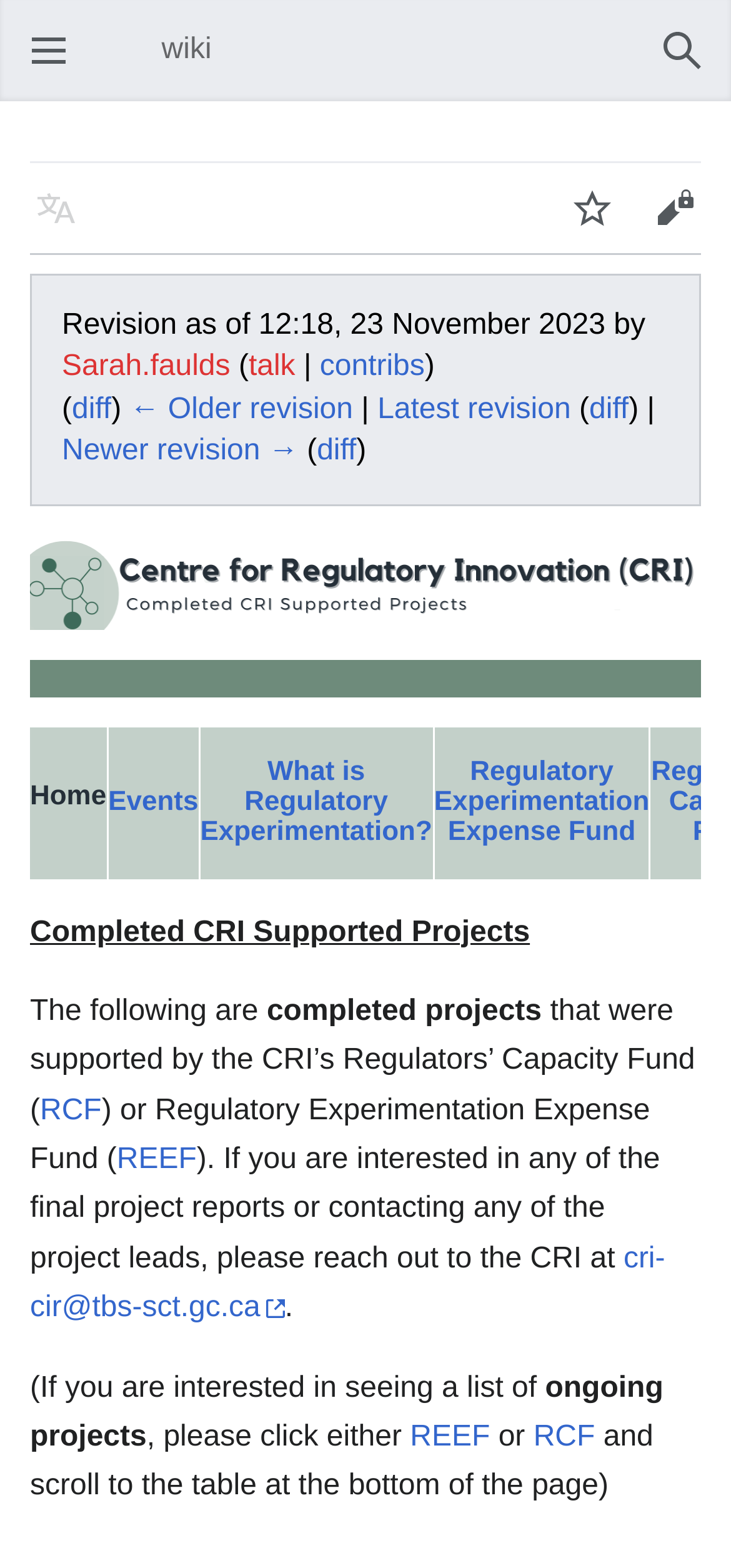Use one word or a short phrase to answer the question provided: 
What are the two funds mentioned on the page?

RCF and REEF